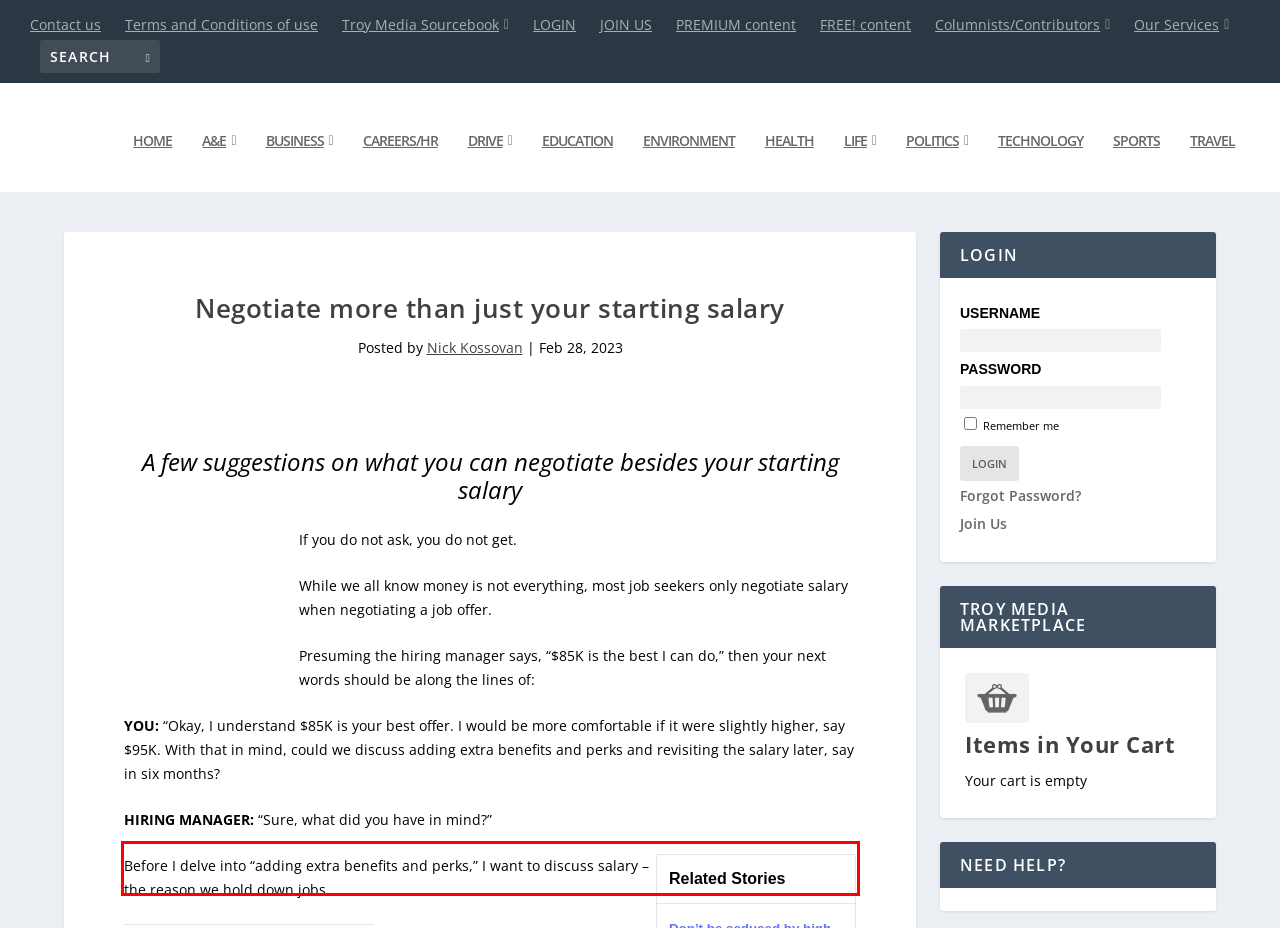Identify the text inside the red bounding box on the provided webpage screenshot by performing OCR.

Before I delve into “adding extra benefits and perks,” I want to discuss salary – the reason we hold down jobs.